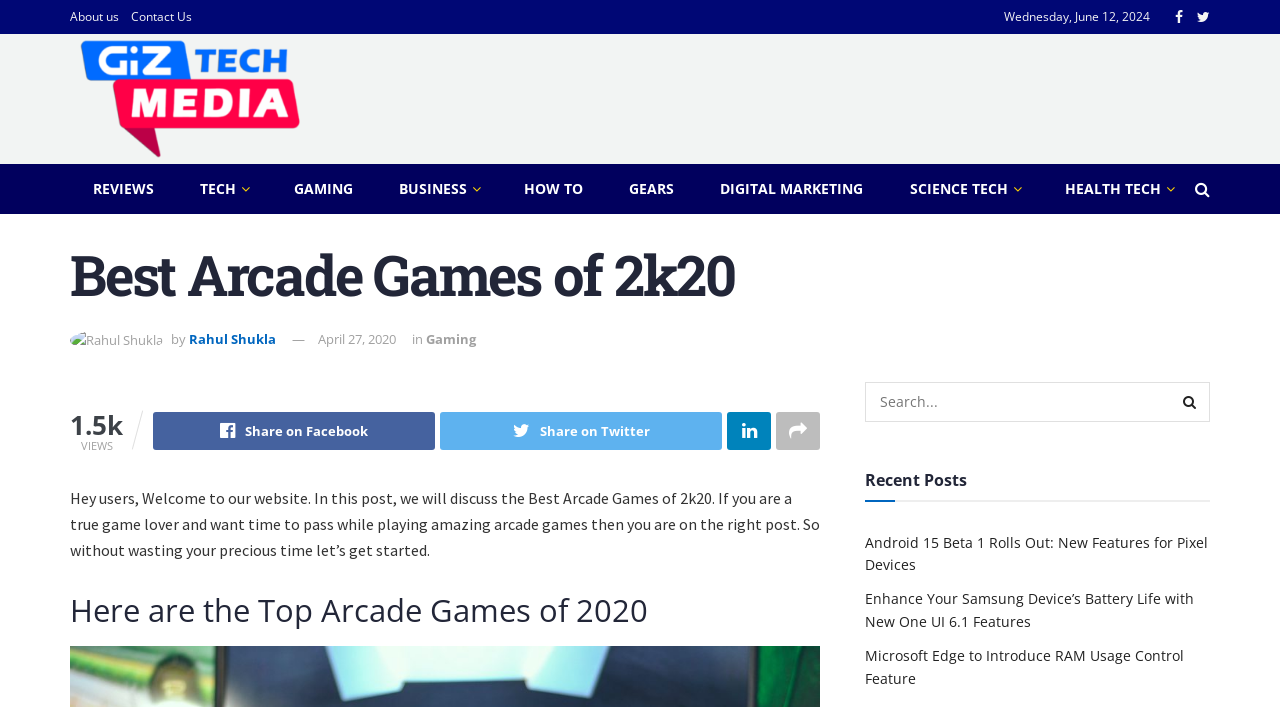Locate the bounding box coordinates of the clickable region necessary to complete the following instruction: "Share on Facebook". Provide the coordinates in the format of four float numbers between 0 and 1, i.e., [left, top, right, bottom].

[0.12, 0.582, 0.34, 0.636]